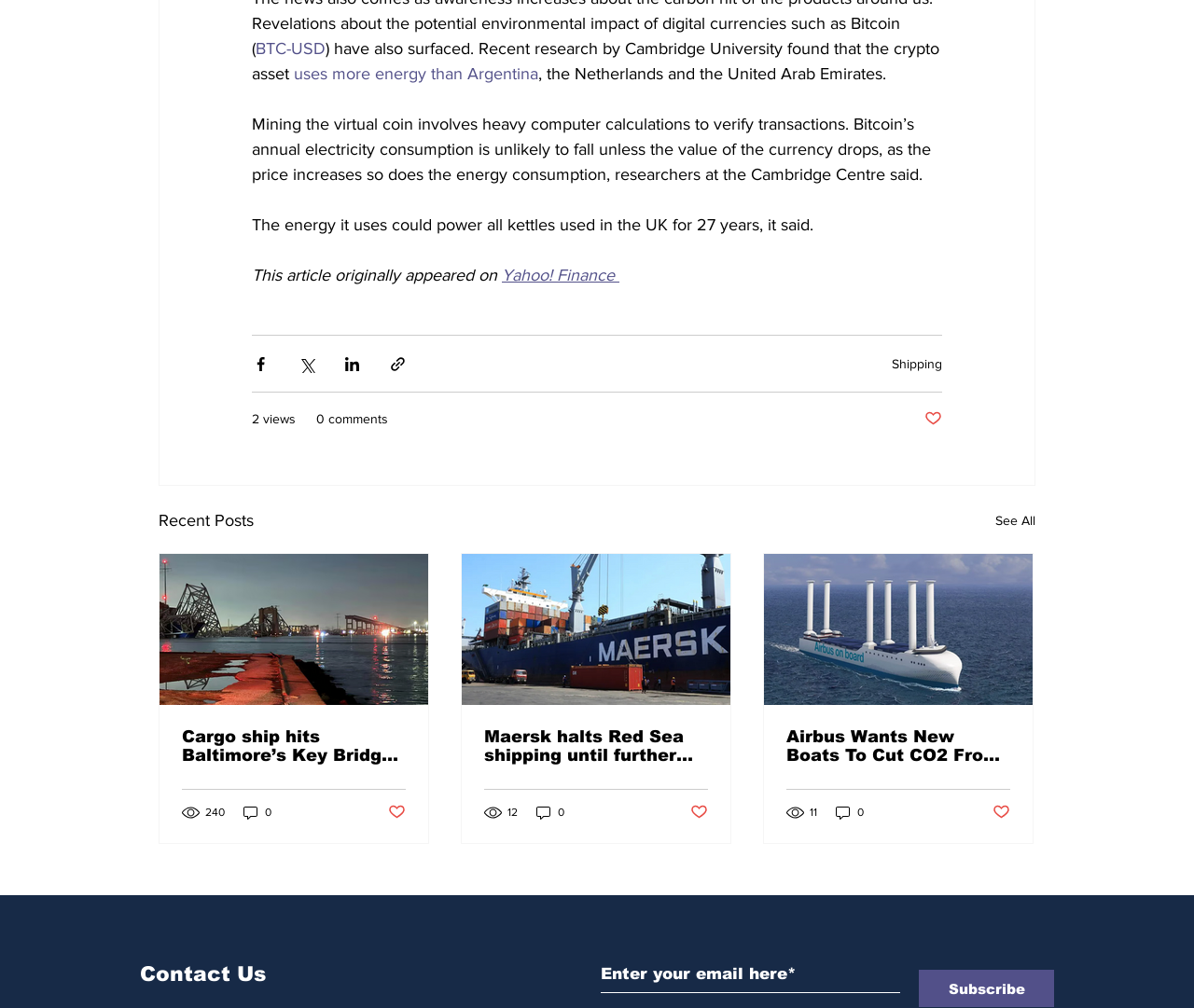What is the purpose of the button 'Share via Facebook'?
Could you please answer the question thoroughly and with as much detail as possible?

The button 'Share via Facebook' is used to share an article on Facebook, as indicated by its position and the image next to it.